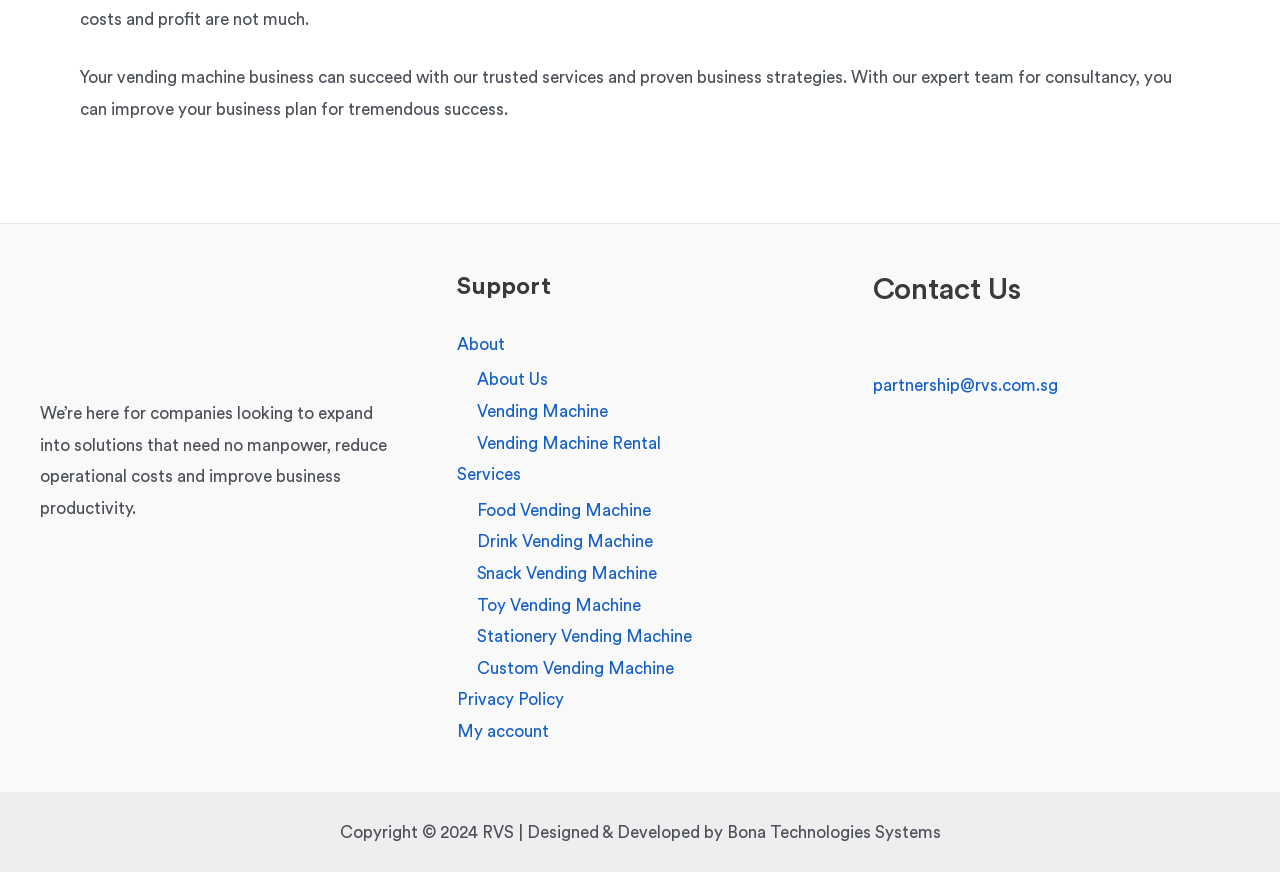Predict the bounding box for the UI component with the following description: "name="s" placeholder="Search"".

None